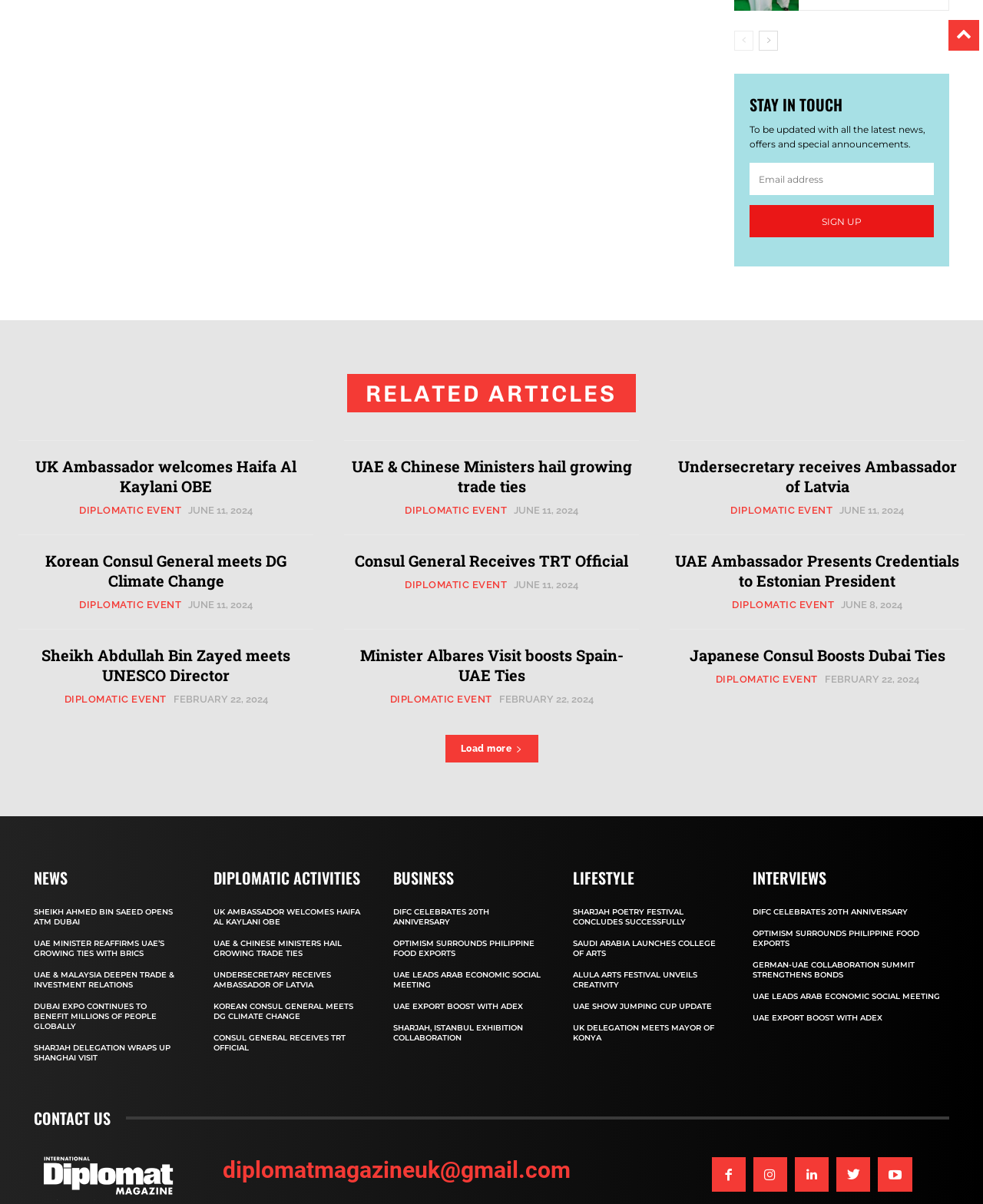From the screenshot, find the bounding box of the UI element matching this description: "Tim Blazytko". Supply the bounding box coordinates in the form [left, top, right, bottom], each a float between 0 and 1.

None